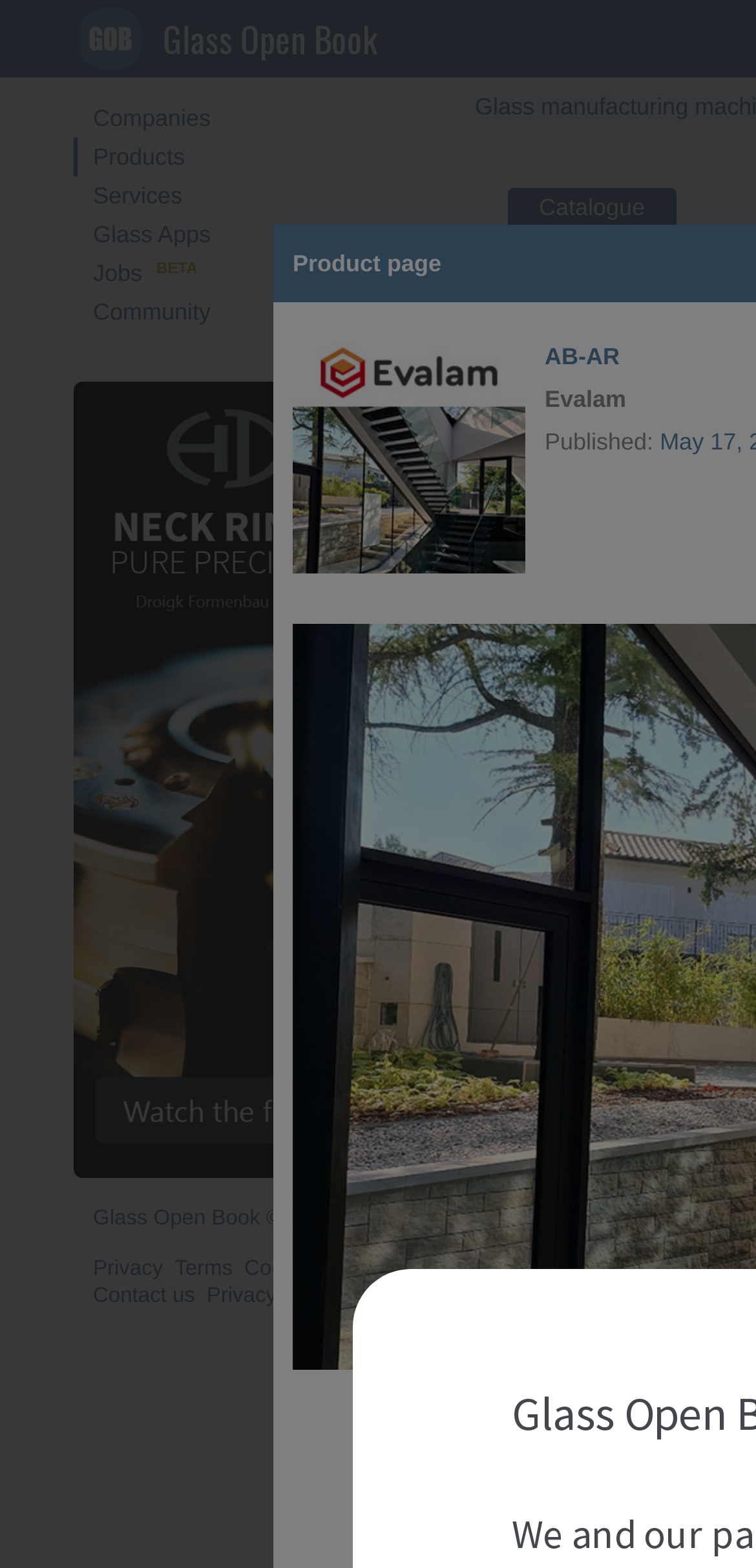Refer to the screenshot and answer the following question in detail:
What is the logo of the website?

The logo of the website is a combination of the words 'Glass Open Book' and an image, which can be found at the top left corner of the webpage.